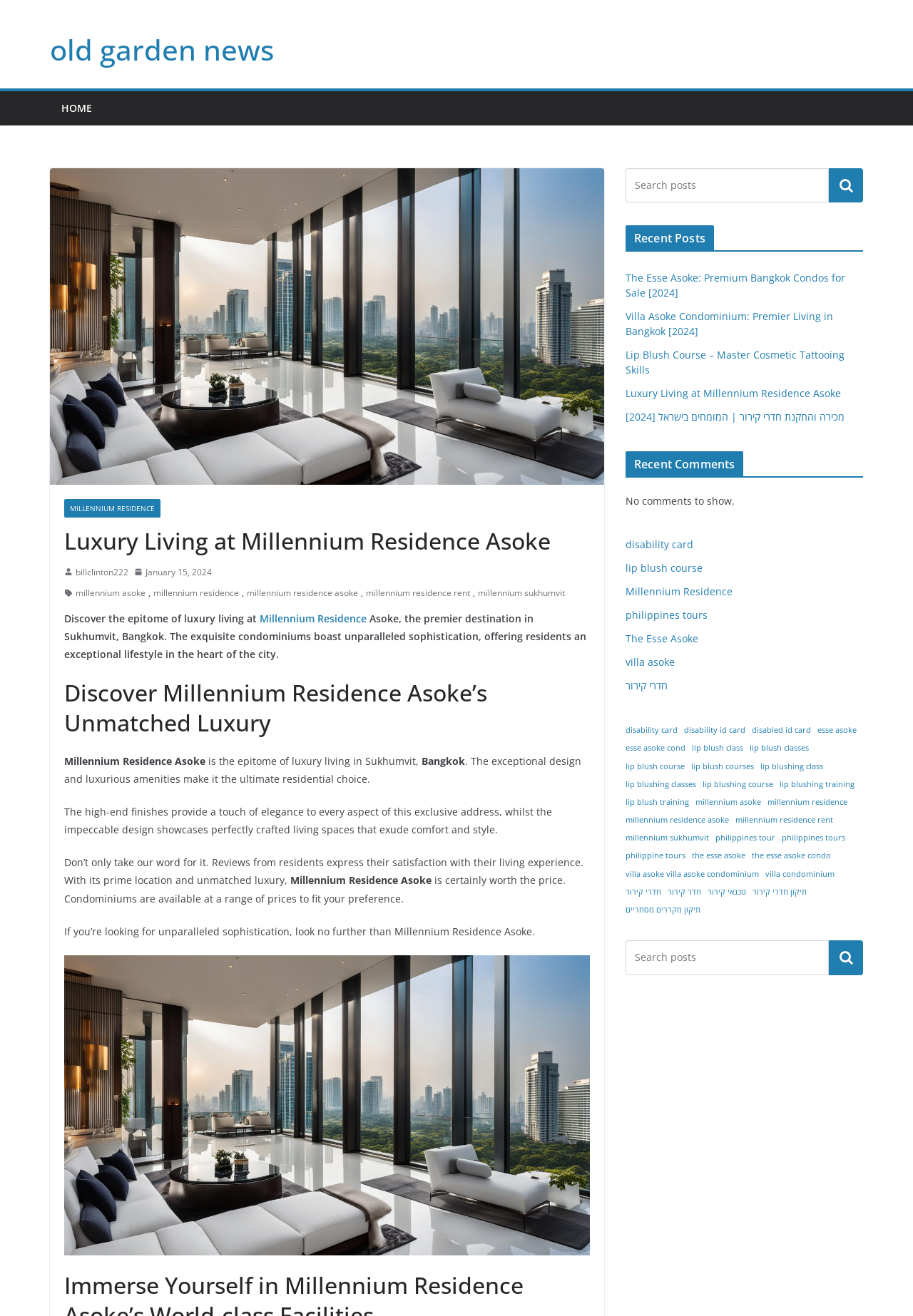Please locate the clickable area by providing the bounding box coordinates to follow this instruction: "Click on the 'HOME' link".

[0.067, 0.075, 0.101, 0.09]